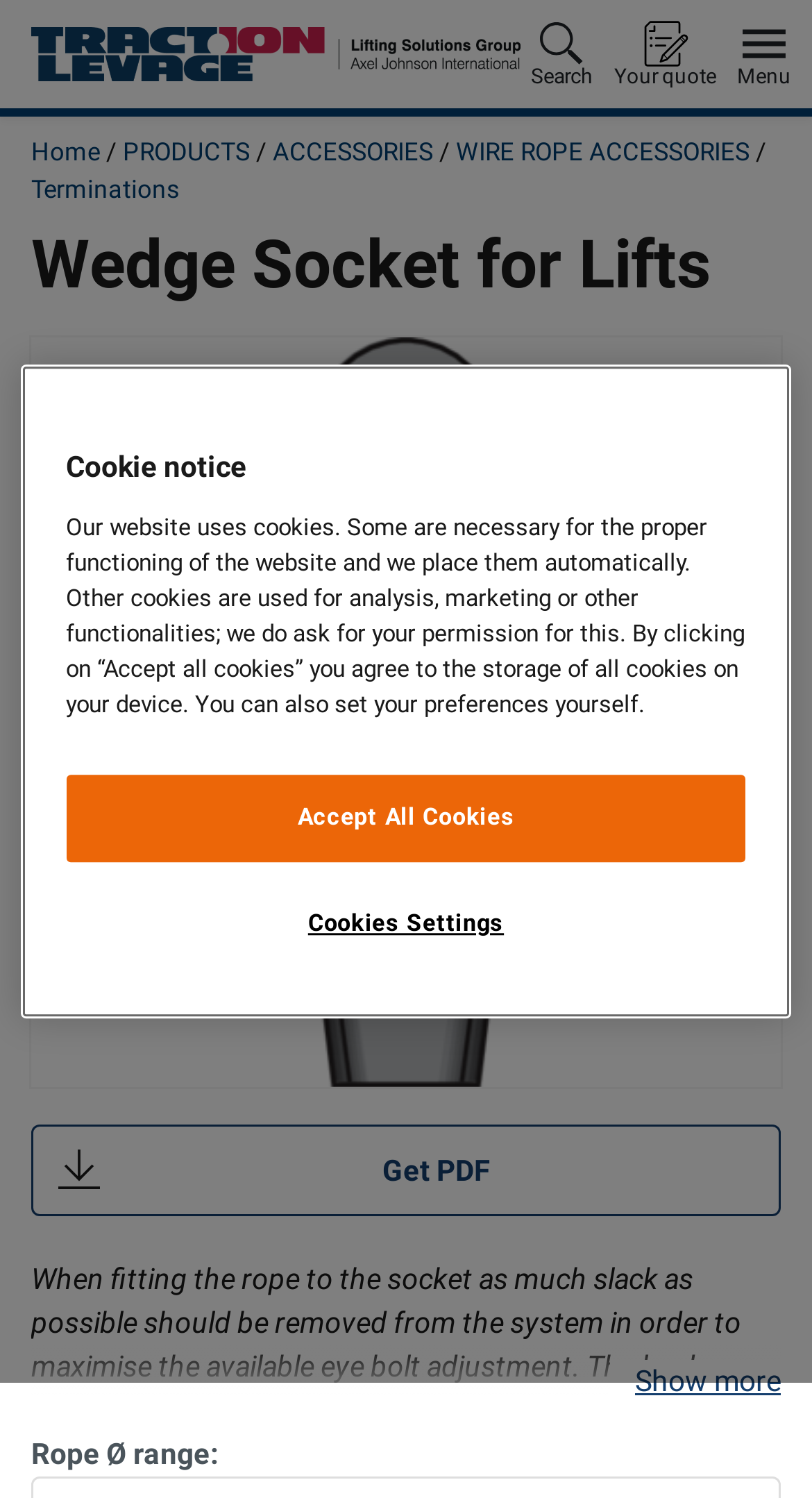What type of product is featured on this webpage?
Using the image as a reference, give an elaborate response to the question.

The webpage has a heading 'Wedge Socket for Lifts' and an image of a Wedge Socket 3050 housing, indicating that the product featured on this webpage is a Wedge Socket for Lifts.